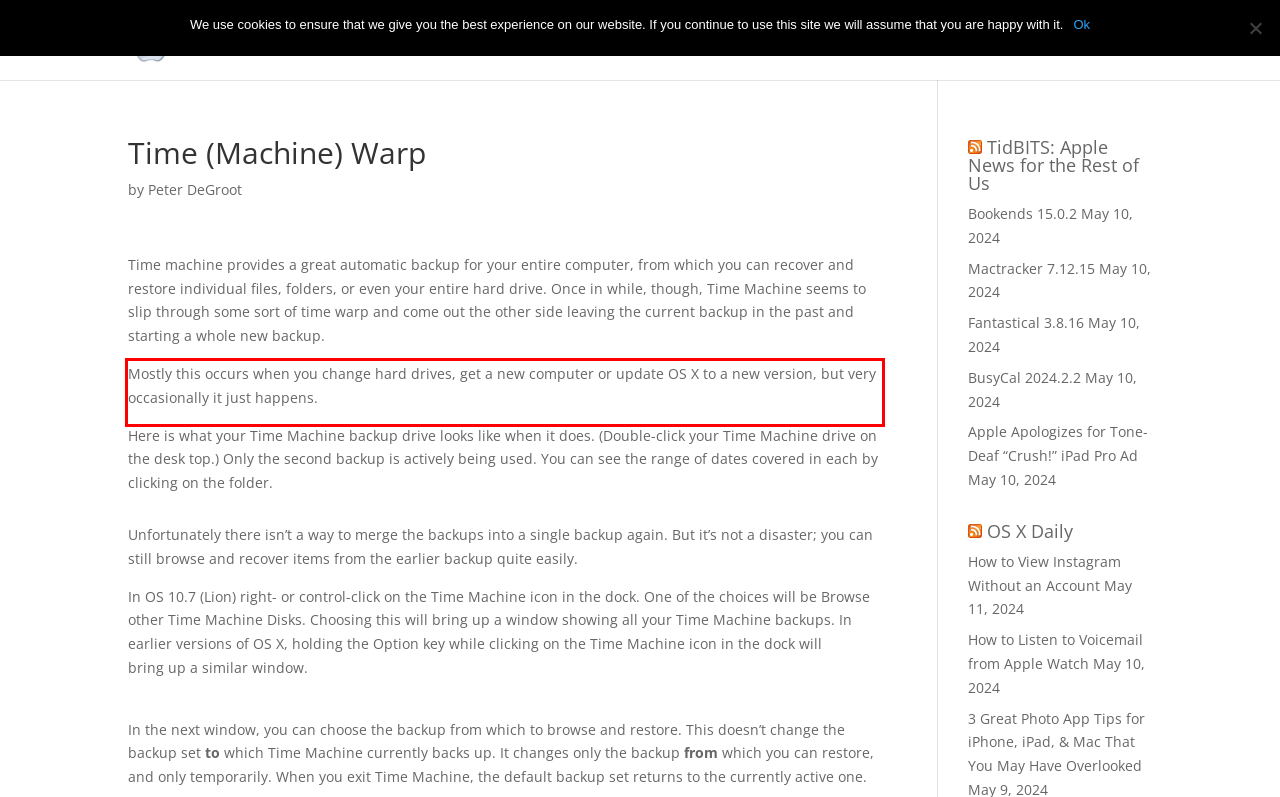From the provided screenshot, extract the text content that is enclosed within the red bounding box.

Mostly this occurs when you change hard drives, get a new computer or update OS X to a new version, but very occasionally it just happens.